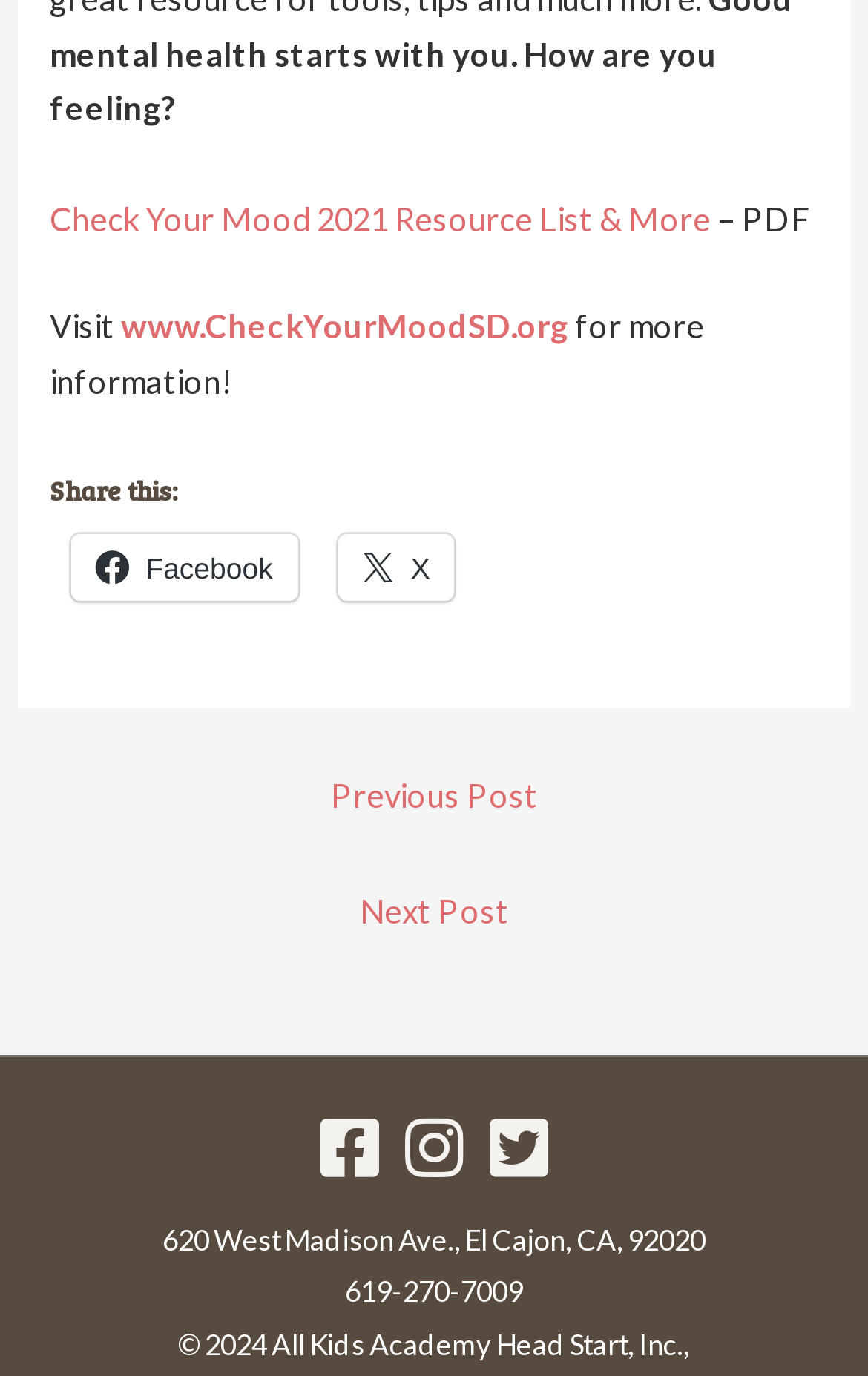Specify the bounding box coordinates of the element's area that should be clicked to execute the given instruction: "View the address". The coordinates should be four float numbers between 0 and 1, i.e., [left, top, right, bottom].

[0.187, 0.888, 0.813, 0.913]